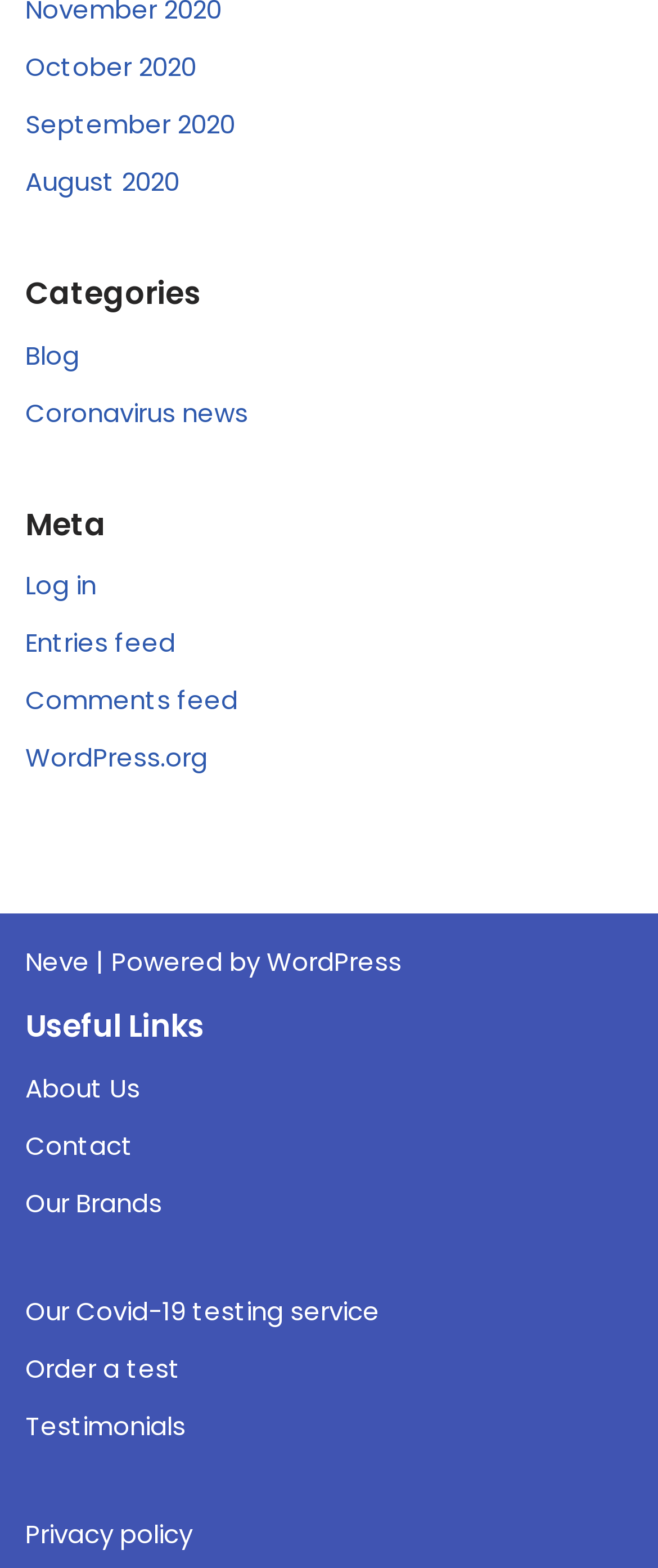Please indicate the bounding box coordinates for the clickable area to complete the following task: "View October 2020 archives". The coordinates should be specified as four float numbers between 0 and 1, i.e., [left, top, right, bottom].

[0.038, 0.031, 0.297, 0.054]